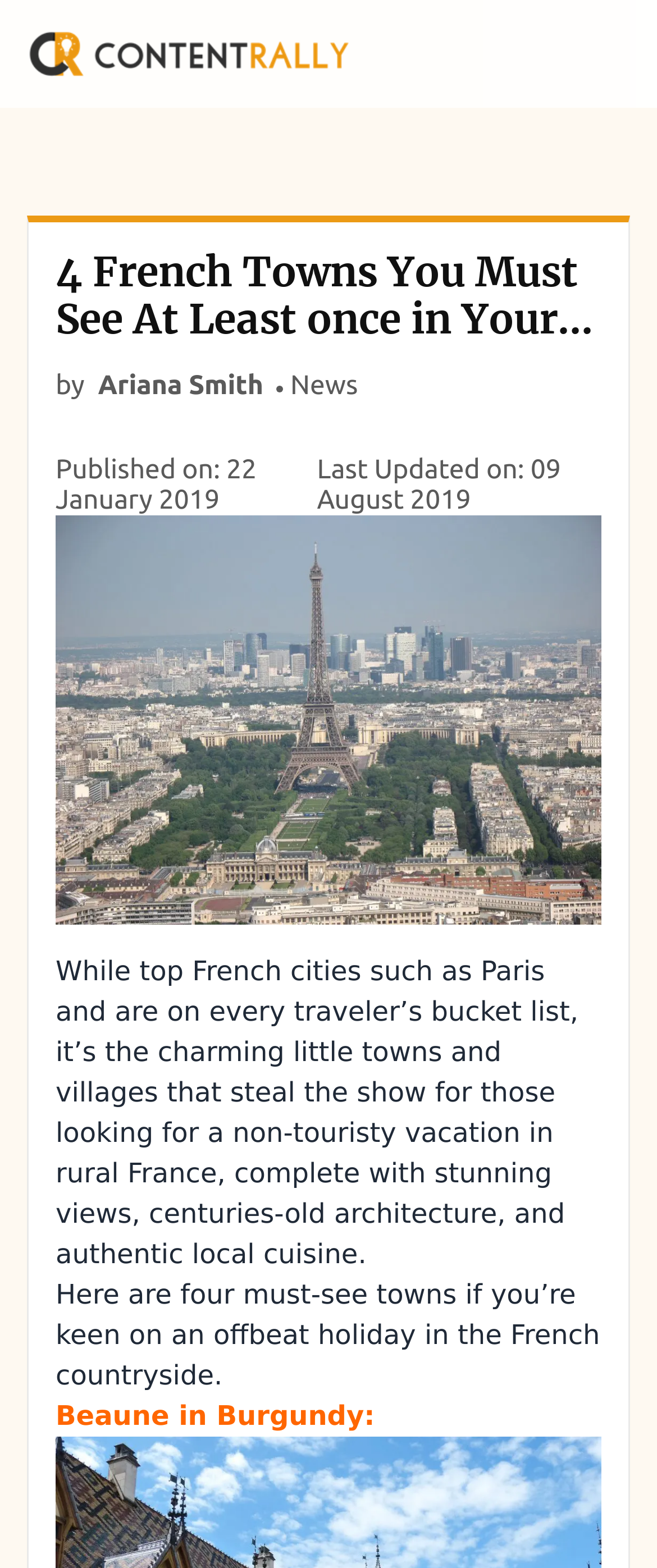What is the text of the webpage's headline?

4 French Towns You Must See At Least once in Your Life